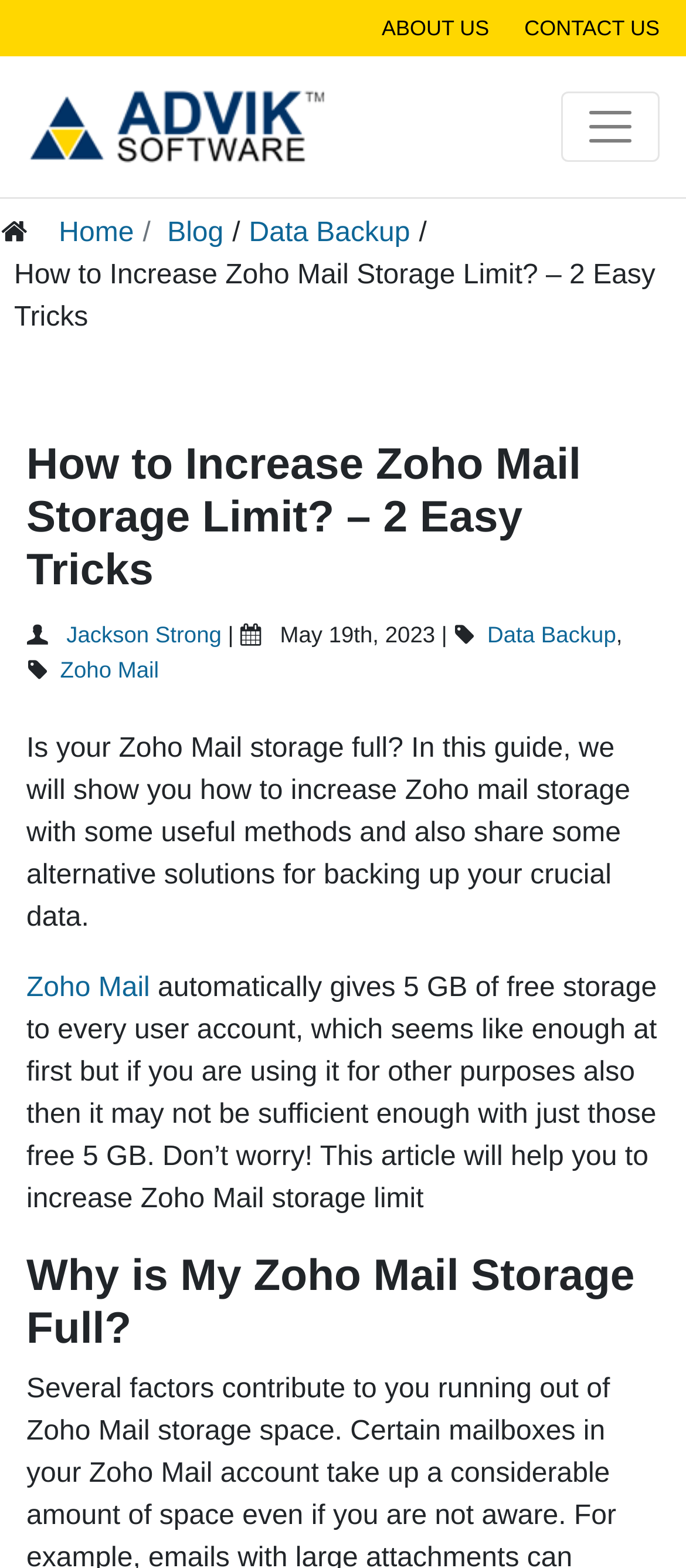Please determine the bounding box coordinates of the clickable area required to carry out the following instruction: "Click on the CONTACT US link". The coordinates must be four float numbers between 0 and 1, represented as [left, top, right, bottom].

[0.764, 0.011, 0.962, 0.025]